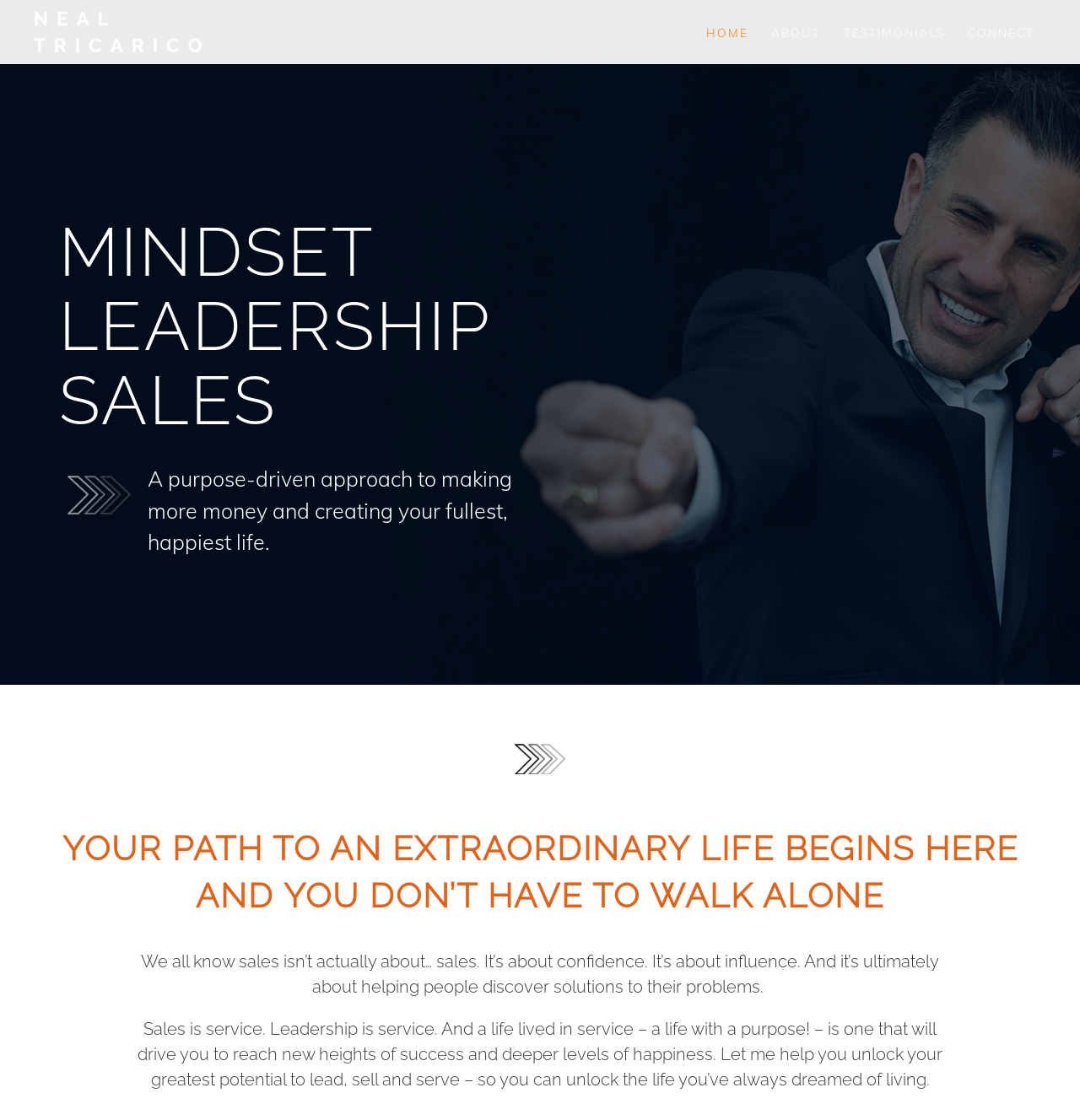Provide the bounding box coordinates for the UI element that is described by this text: "ABOUT". The coordinates should be in the form of four float numbers between 0 and 1: [left, top, right, bottom].

[0.681, 0.015, 0.753, 0.06]